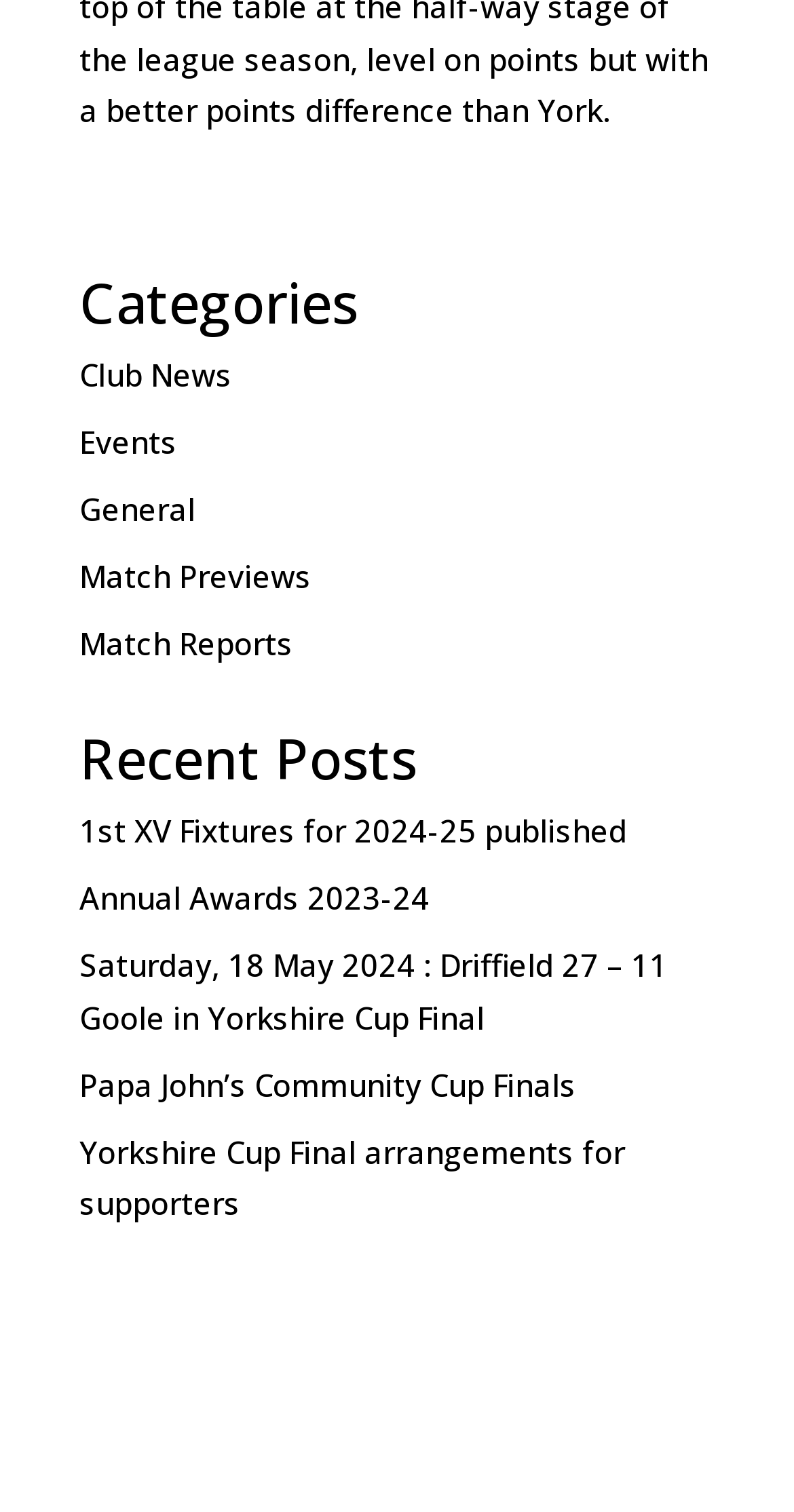What is the title of the third recent post? Using the information from the screenshot, answer with a single word or phrase.

Saturday, 18 May 2024 : Driffield 27 – 11 Goole in Yorkshire Cup Final